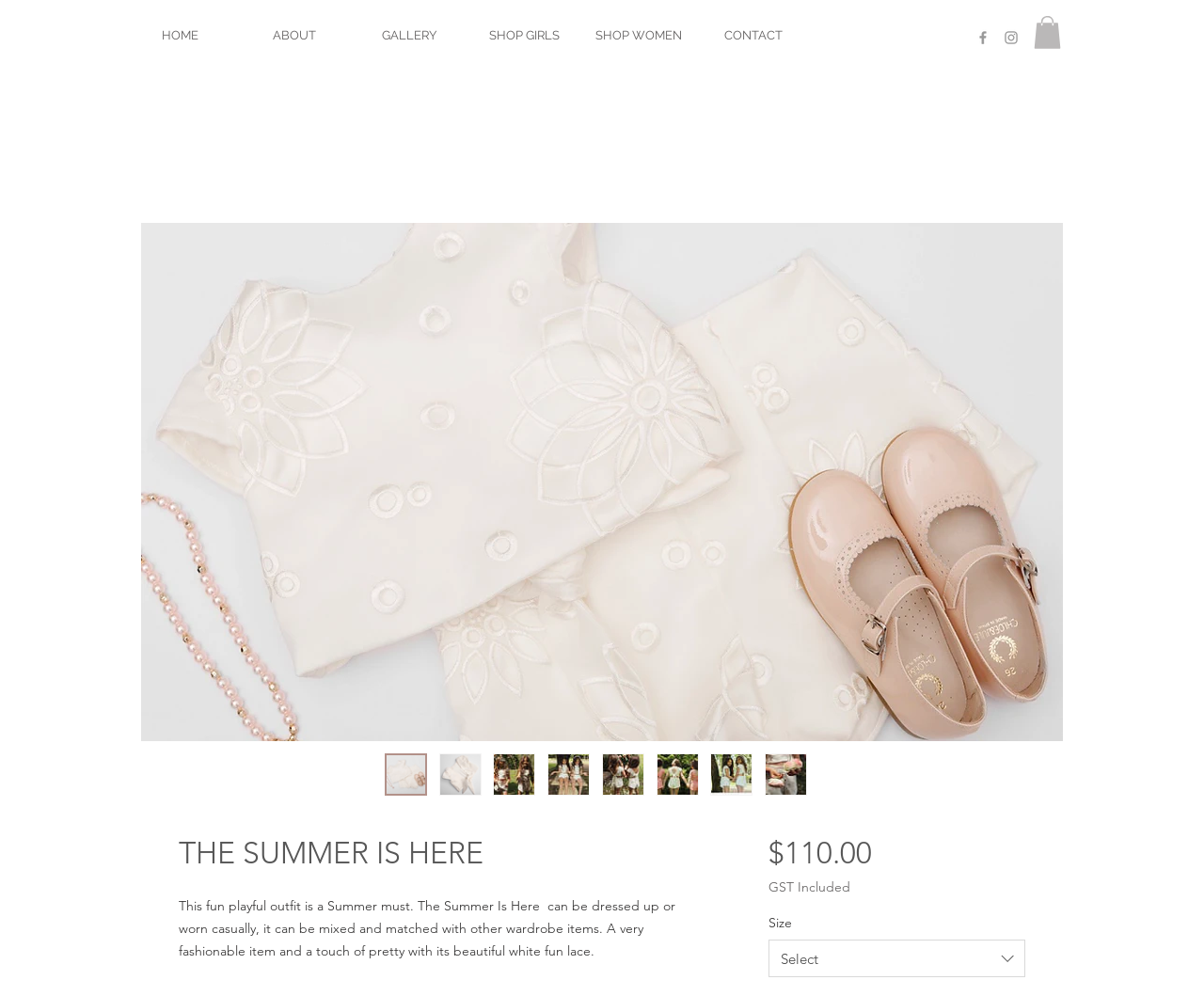Can you determine the bounding box coordinates of the area that needs to be clicked to fulfill the following instruction: "Click the CONTACT link"?

[0.578, 0.021, 0.673, 0.051]